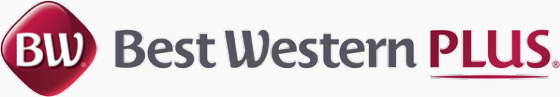What does the logo represent?
Give a thorough and detailed response to the question.

The logo serves as a visual anchor for travelers seeking trusted accommodations, emphasizing the brand's dedication to providing an inviting and enjoyable experience, which is a key aspect of a well-known hotel brand.